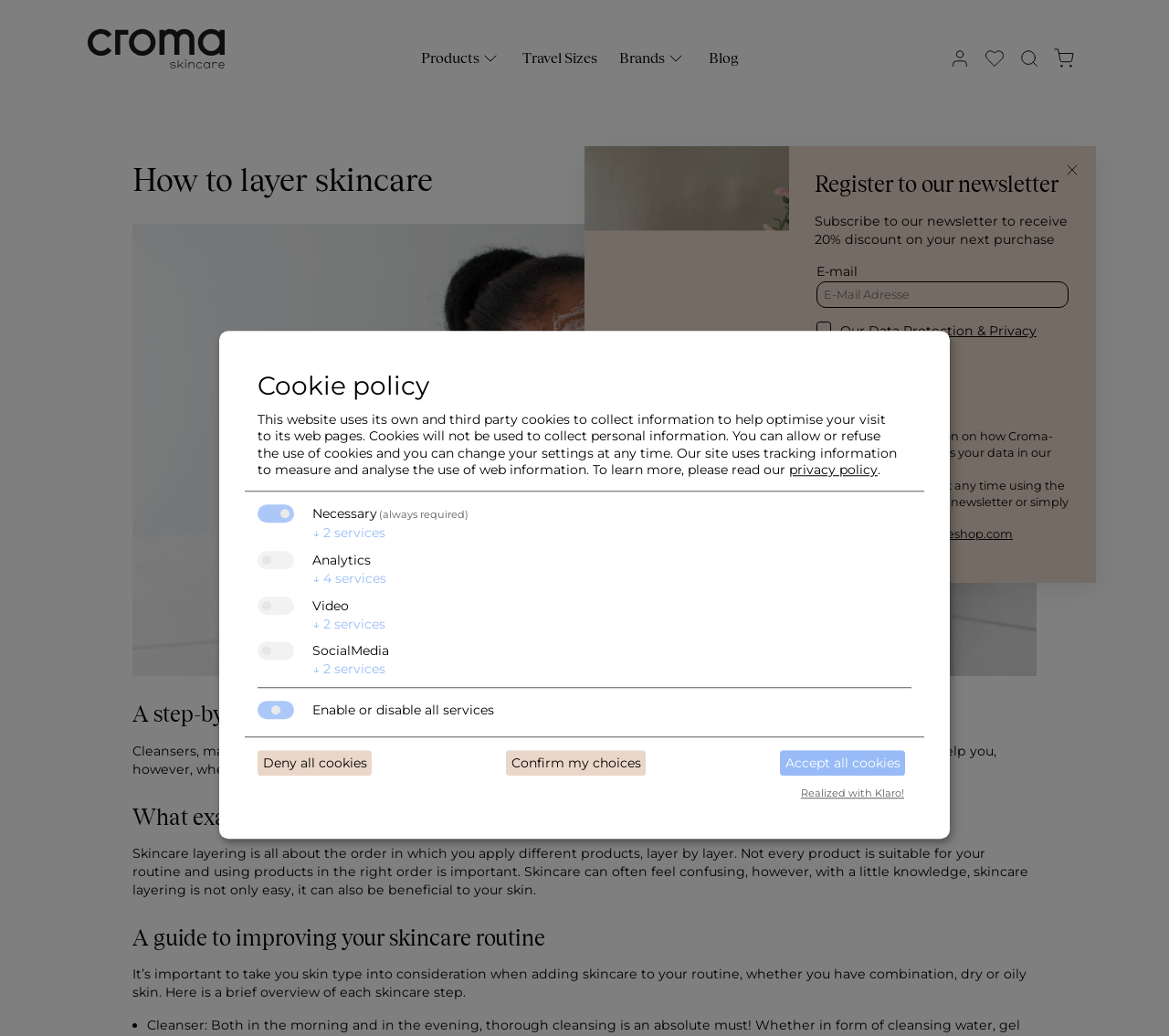What is the benefit of subscribing to the newsletter?
Please provide a comprehensive answer based on the visual information in the image.

According to the webpage, subscribing to the newsletter will provide a 20% discount on the next purchase. This is stated in the dialog box that appears on the webpage, which encourages users to register for the newsletter.